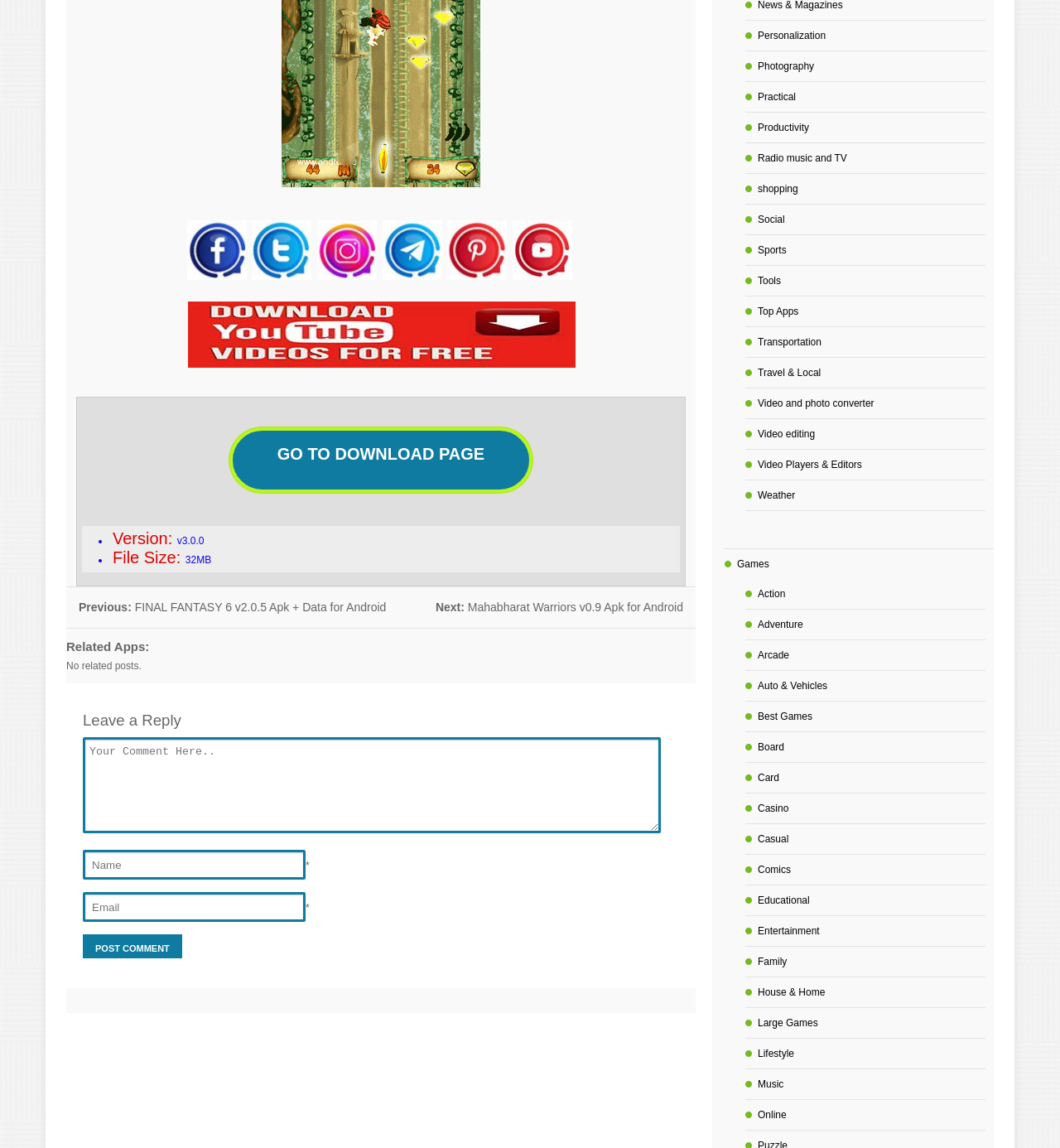What is the purpose of the 'Post Comment' button?
Please interpret the details in the image and answer the question thoroughly.

The 'Post Comment' button is located below the text box where users can enter their comments, and its purpose is to submit the comment to the website.